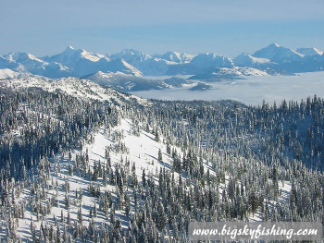Illustrate the image with a detailed caption.

The image showcases a breathtaking winter landscape, offering a panoramic view from the summit of Whitefish Mountain. Snow blankets the terrain, creating a serene and pristine environment, while a dense cover of evergreen trees extends across the slopes, enhancing the beauty of the scene. In the distance, majestic mountain peaks rise sharply against the clear blue sky, their summits capped with snow, creating a striking contrast with the horizon. This view encapsulates the essence of Whitefish Mountain, a prominent ski destination known for its extensive skiable terrain and stunning scenery. The setting promises outdoor enthusiasts exceptional skiing experiences, marked by its vast acreage and abundant snowfall.